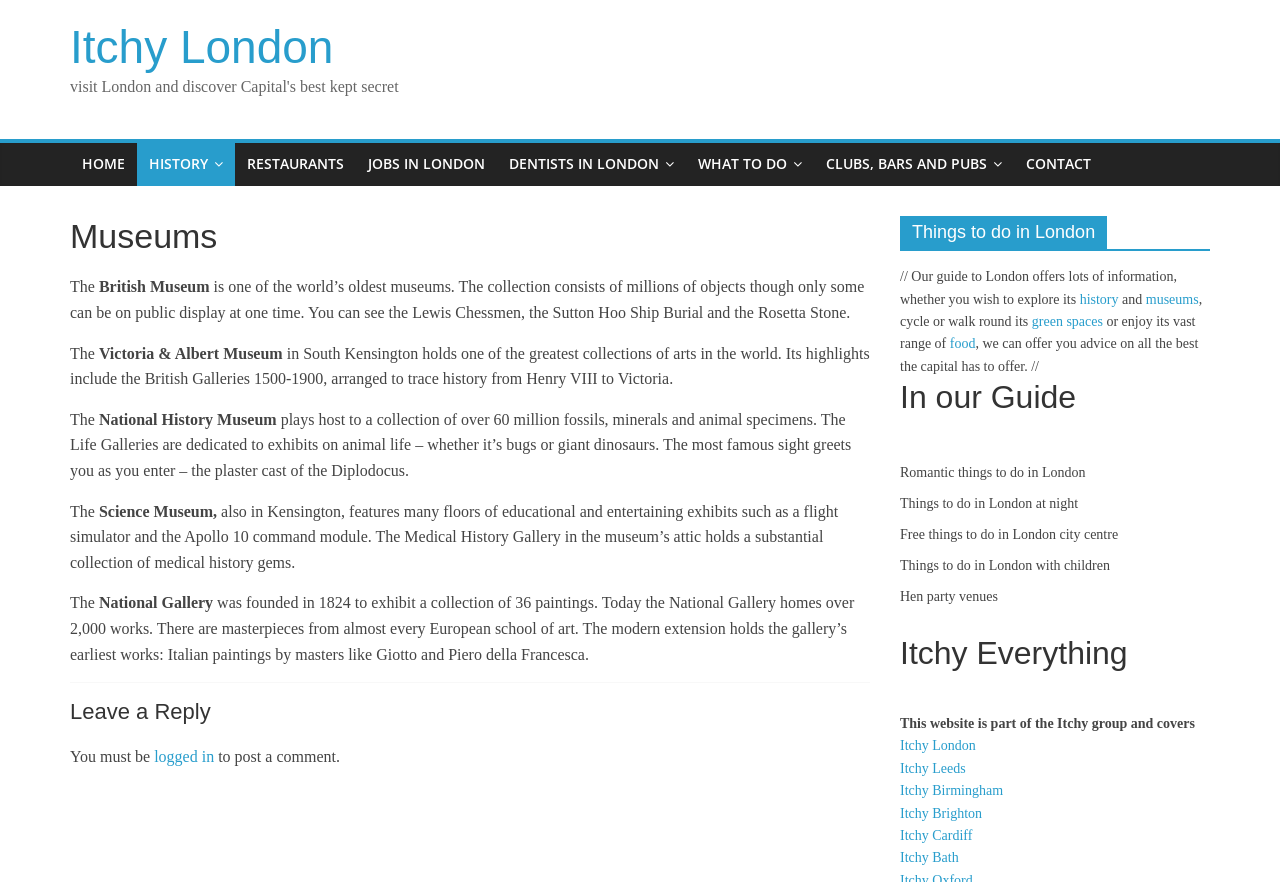Find the bounding box coordinates of the area that needs to be clicked in order to achieve the following instruction: "Click on the 'E-mail us' link". The coordinates should be specified as four float numbers between 0 and 1, i.e., [left, top, right, bottom].

None